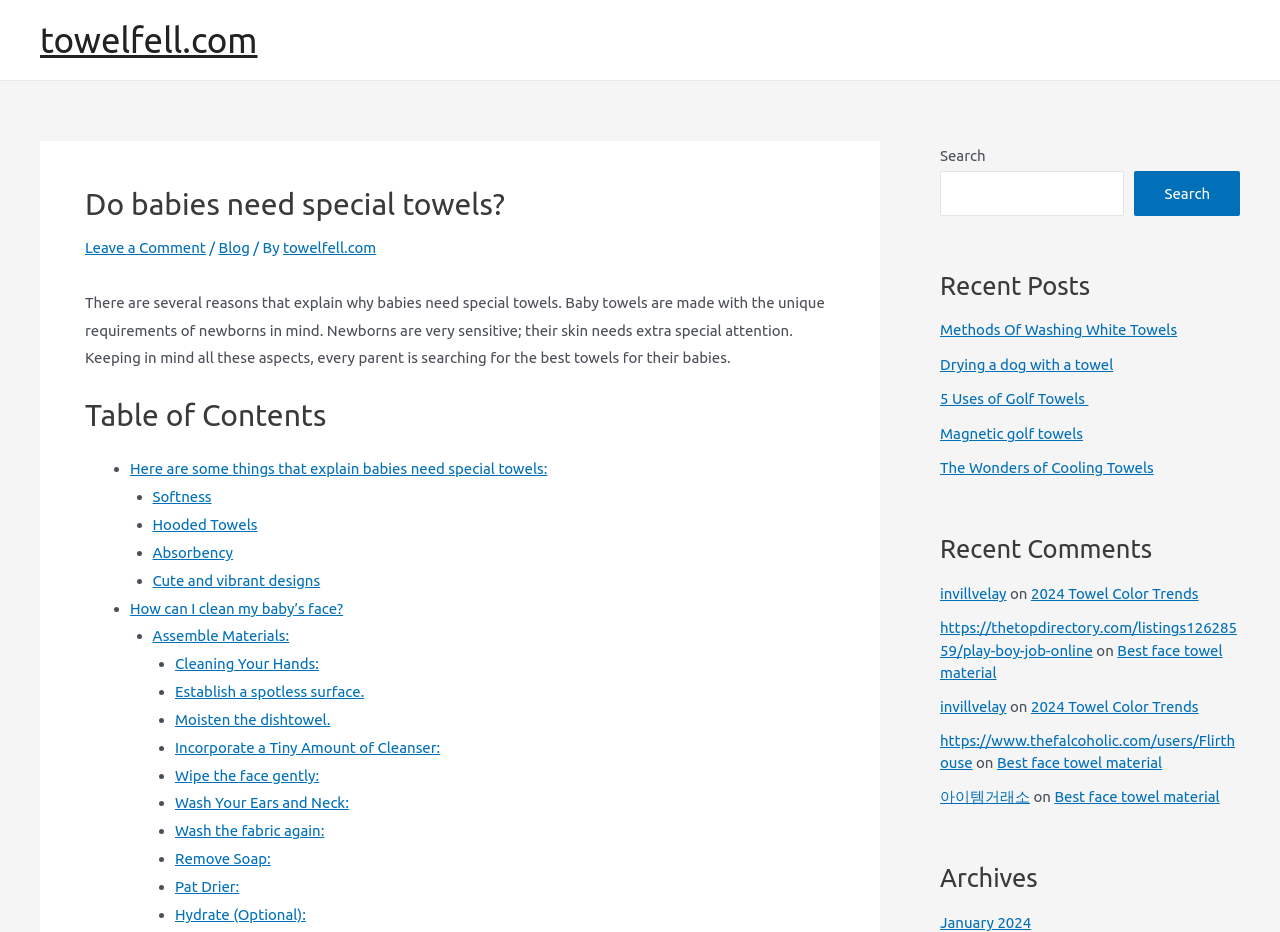Please predict the bounding box coordinates of the element's region where a click is necessary to complete the following instruction: "Click on the 'Methods Of Washing White Towels' link". The coordinates should be represented by four float numbers between 0 and 1, i.e., [left, top, right, bottom].

[0.734, 0.345, 0.92, 0.363]